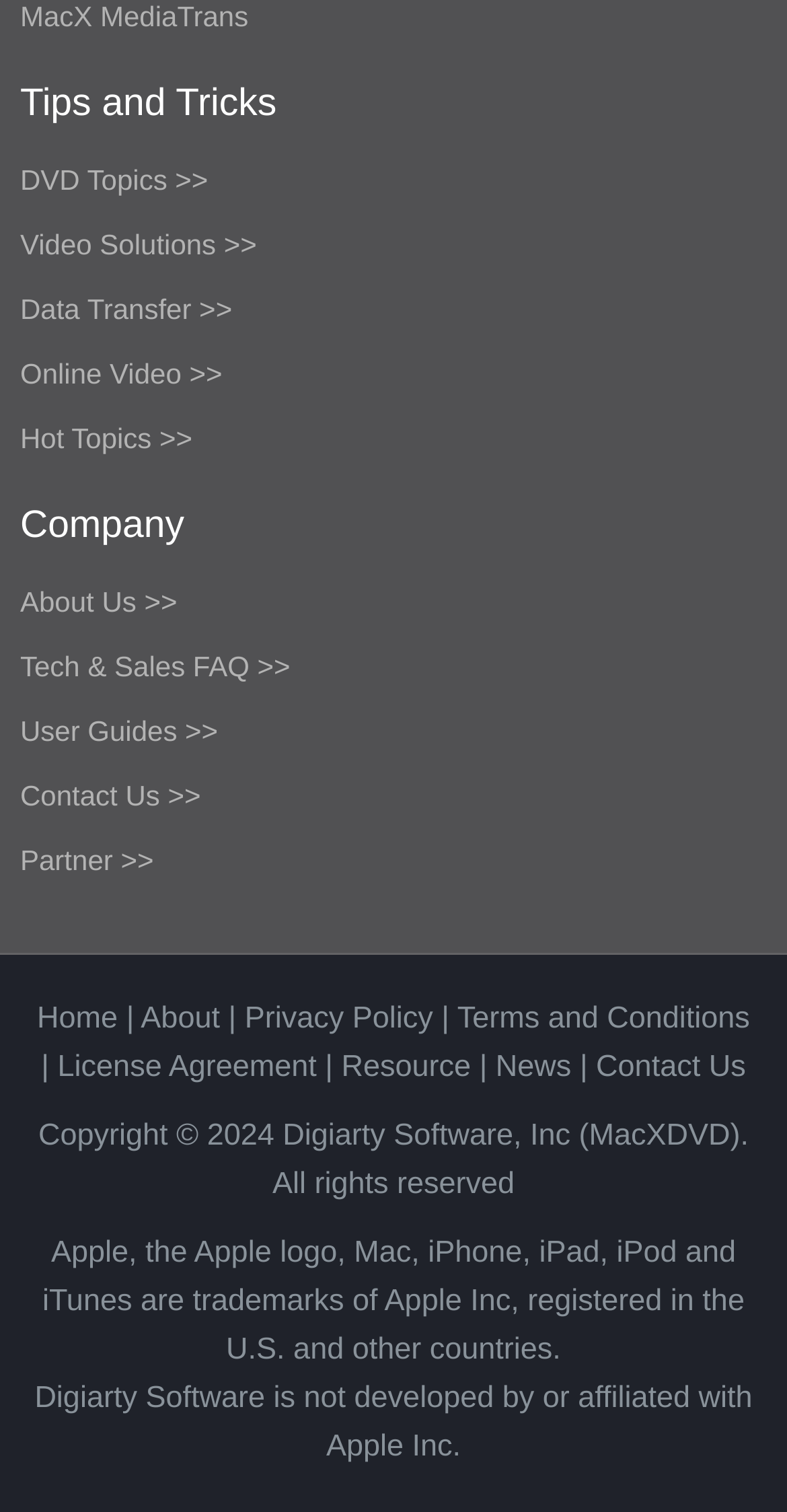How many links are there in the footer section?
Refer to the image and answer the question using a single word or phrase.

9